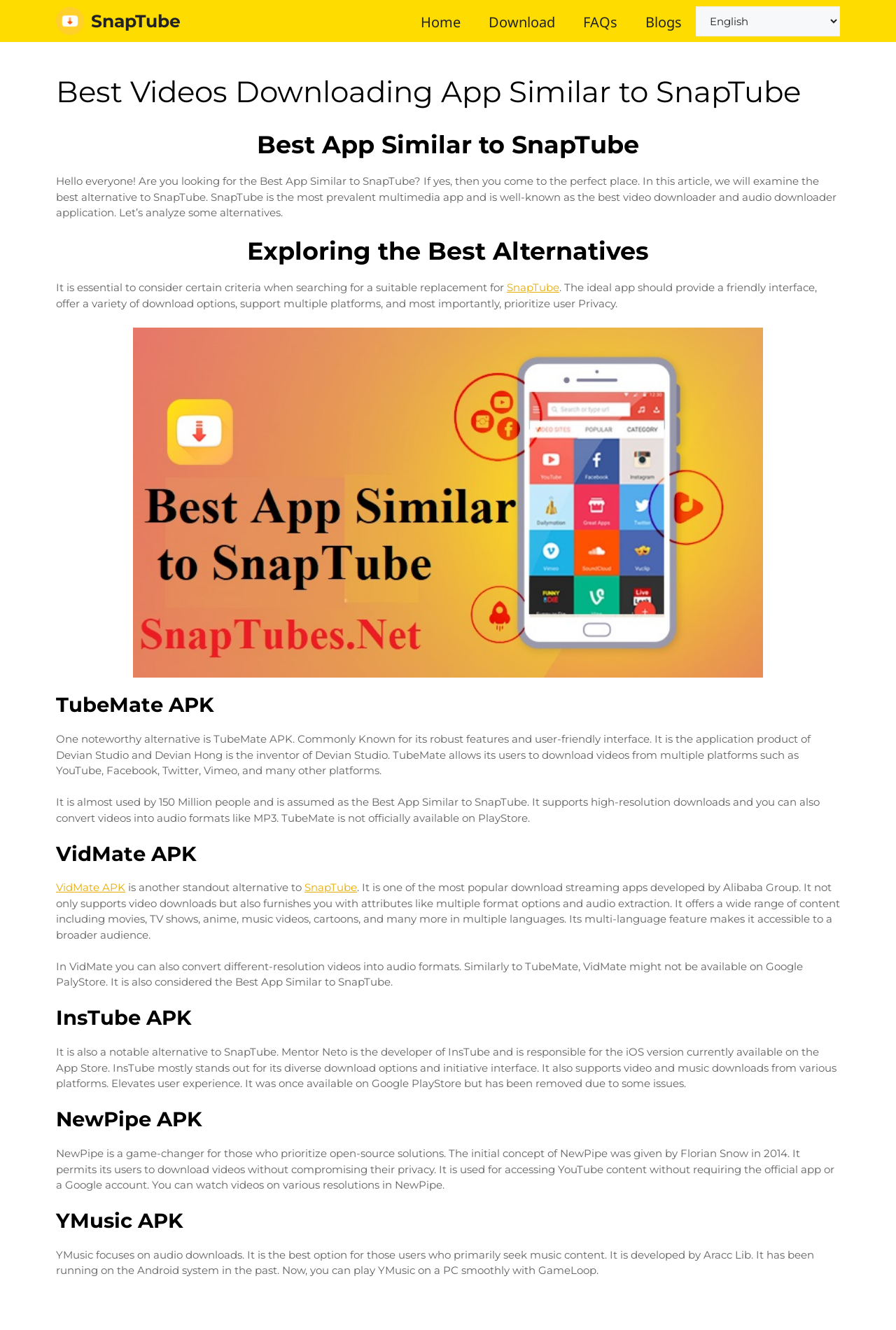Determine the bounding box coordinates of the region I should click to achieve the following instruction: "Read more about VidMate APK". Ensure the bounding box coordinates are four float numbers between 0 and 1, i.e., [left, top, right, bottom].

[0.062, 0.662, 0.14, 0.672]